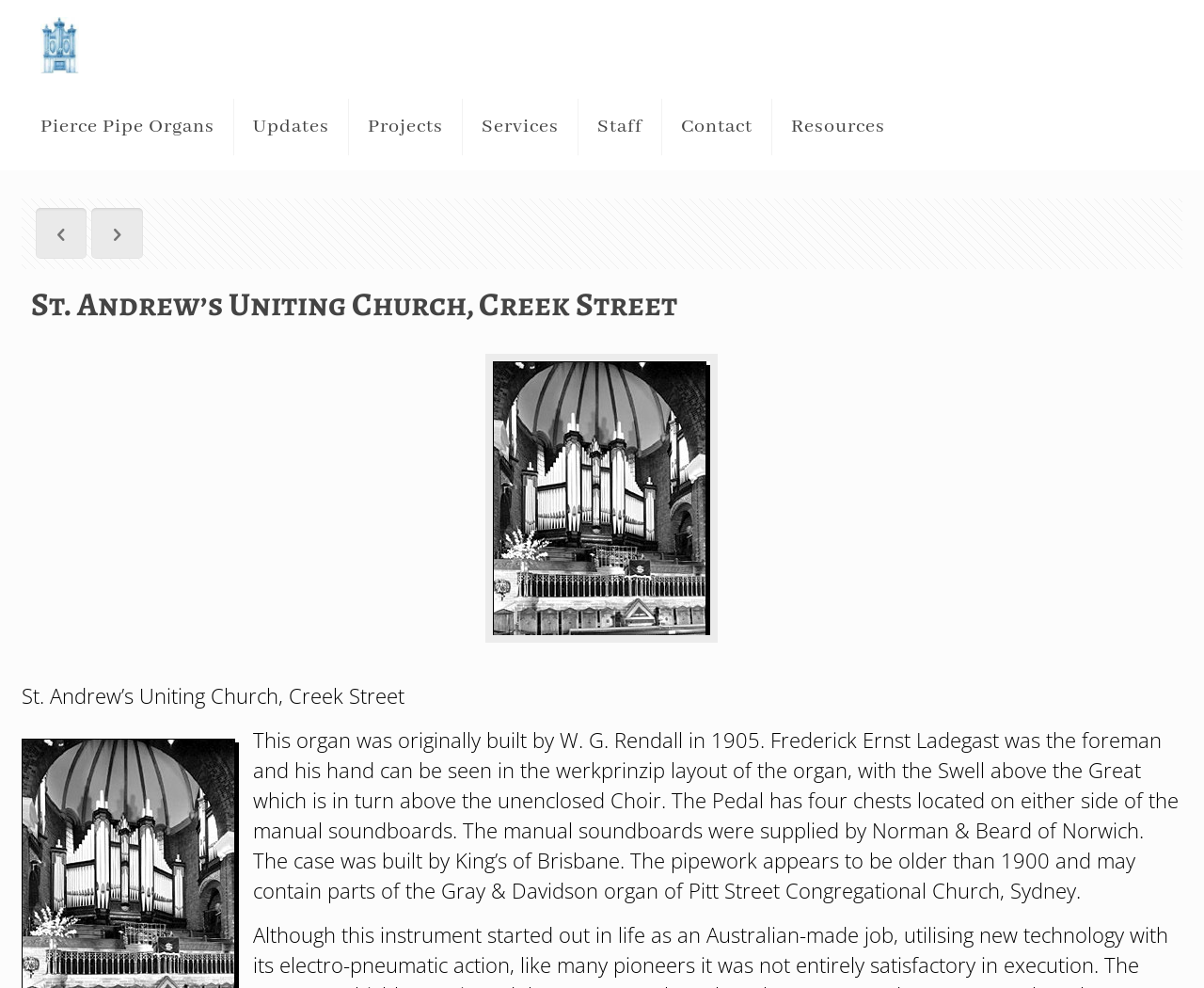Who built the organ?
Refer to the image and respond with a one-word or short-phrase answer.

W. G. Rendall